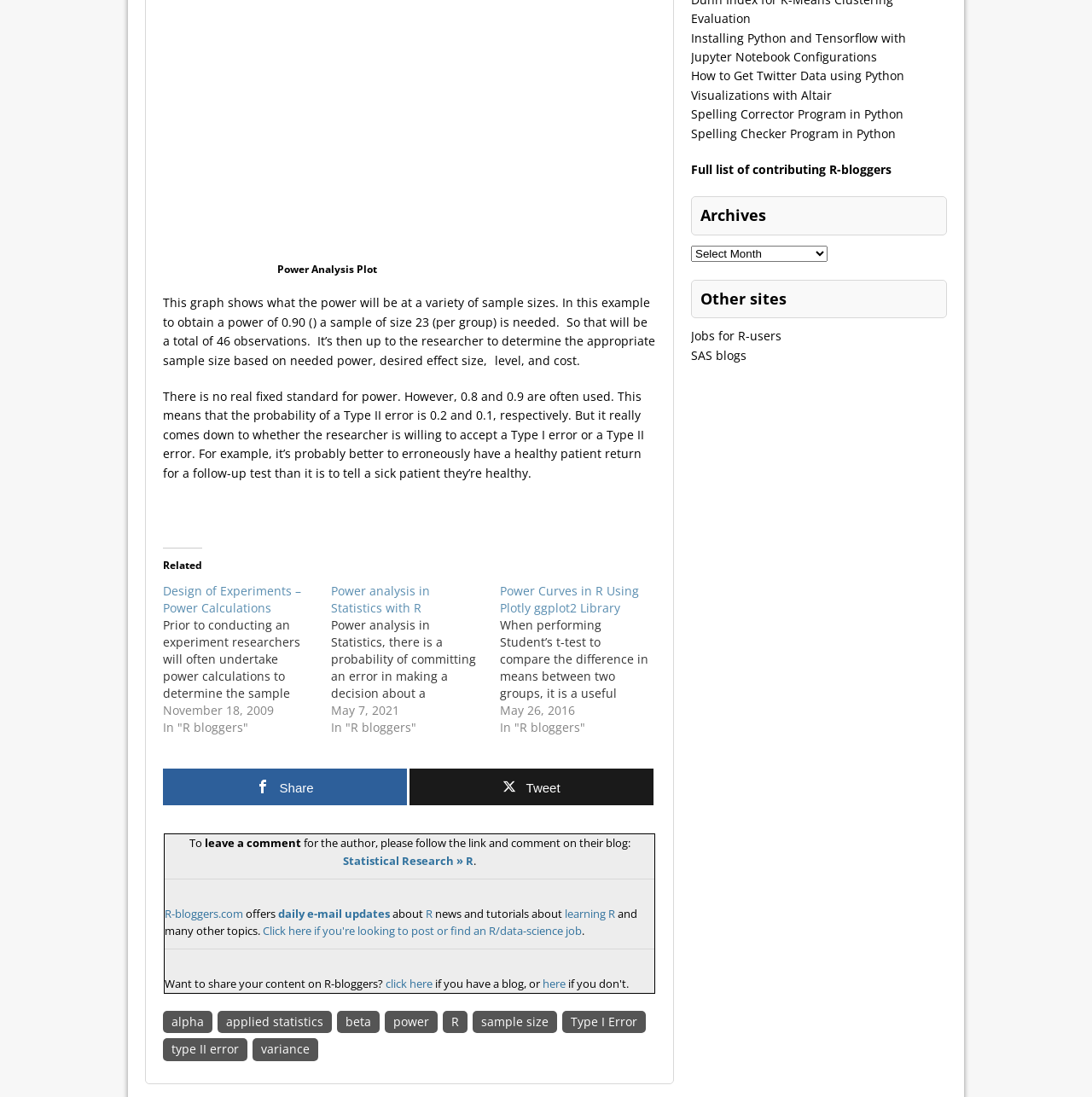Please identify the bounding box coordinates of the element I should click to complete this instruction: 'Log in to the website'. The coordinates should be given as four float numbers between 0 and 1, like this: [left, top, right, bottom].

None